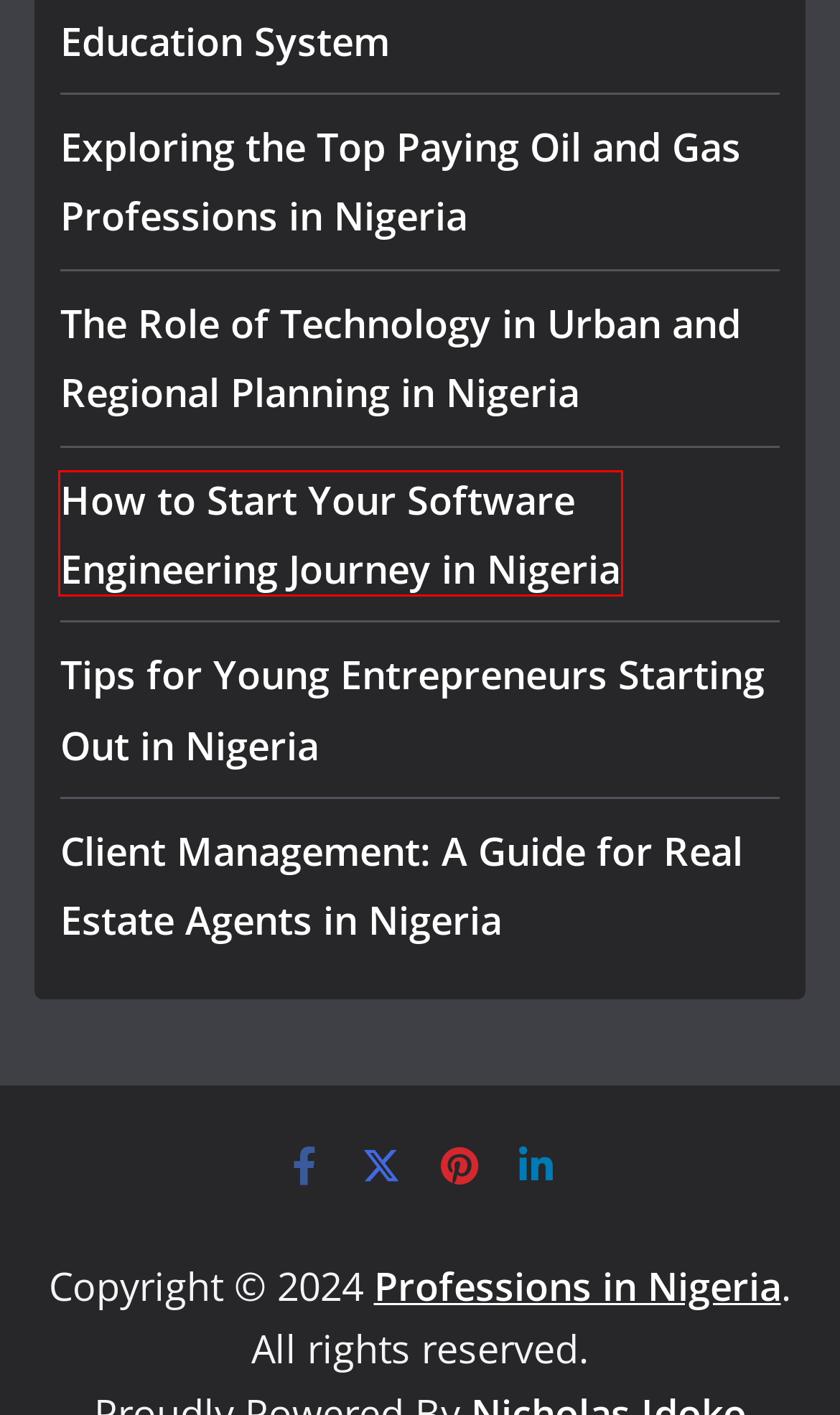Evaluate the webpage screenshot and identify the element within the red bounding box. Select the webpage description that best fits the new webpage after clicking the highlighted element. Here are the candidates:
A. Tips for Young Entrepreneurs Starting Out in Nigeria
B. How to Start Your Software Engineering Journey in Nigeria
C. Required Skills for IT Careers in Nigeria: A Review
D. Breaking Into Television Production: A Nigerian Perspective
E. Professions in Nigeria
F. Exploring the Top Paying Oil and Gas Professions in Nigeria
G. The Role of Technology in Urban and Regional Planning in Nigeria
H. Client Management: A Guide for Real Estate Agents in Nigeria

B